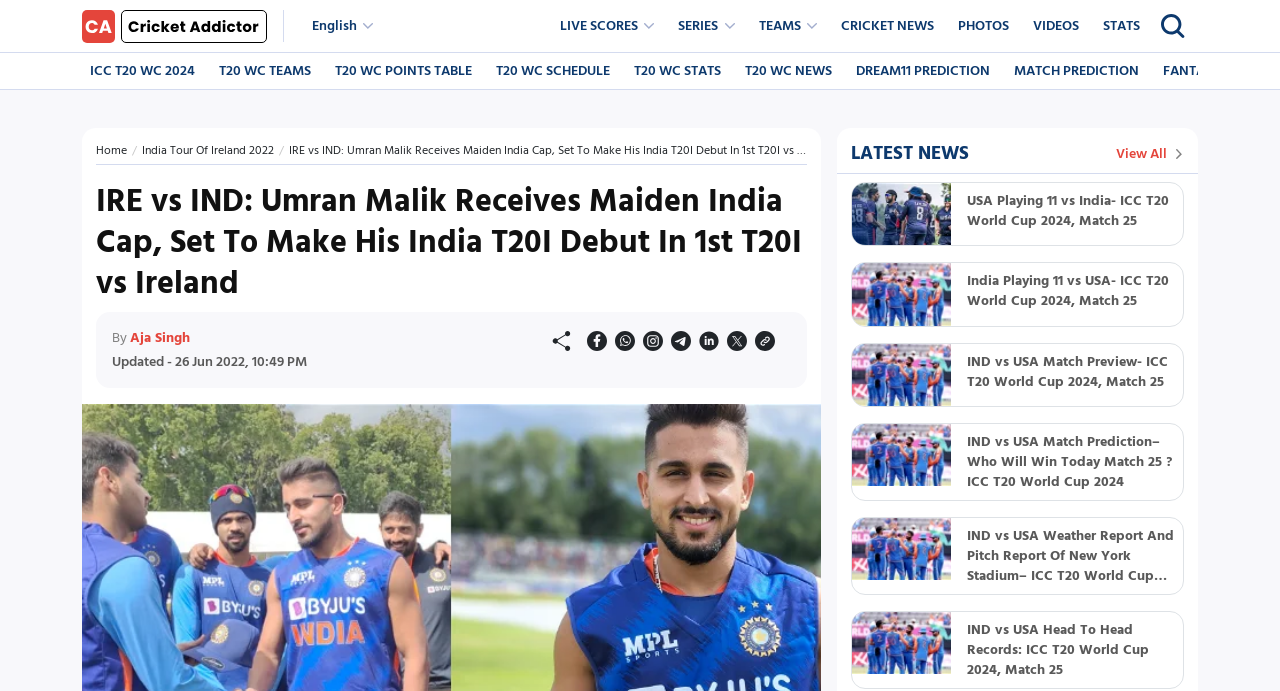Can you find the bounding box coordinates for the UI element given this description: "parent_node: English"? Provide the coordinates as four float numbers between 0 and 1: [left, top, right, bottom].

[0.064, 0.014, 0.209, 0.062]